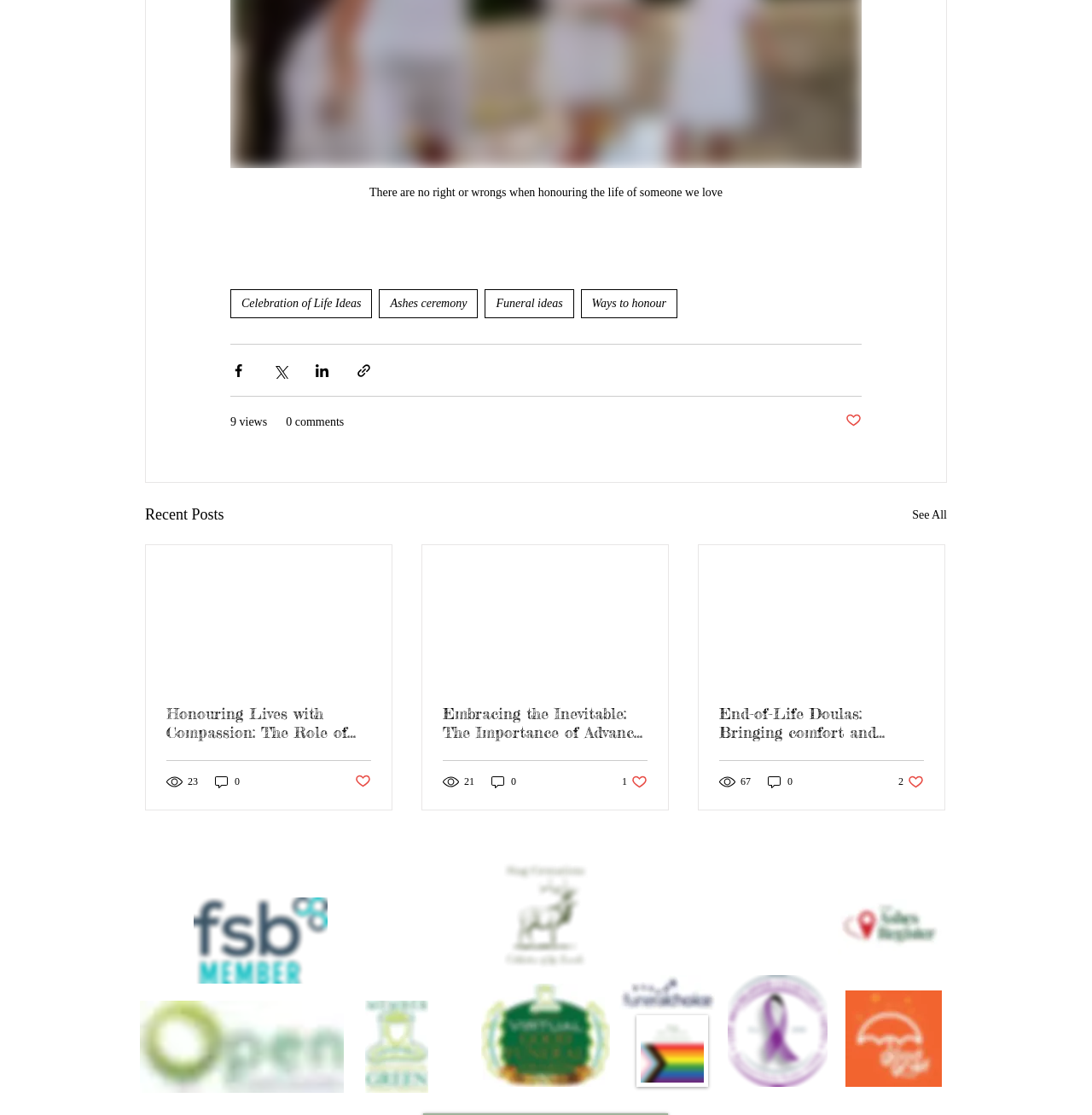Can you find the bounding box coordinates for the element to click on to achieve the instruction: "Click on the 'See All' link"?

[0.835, 0.451, 0.867, 0.473]